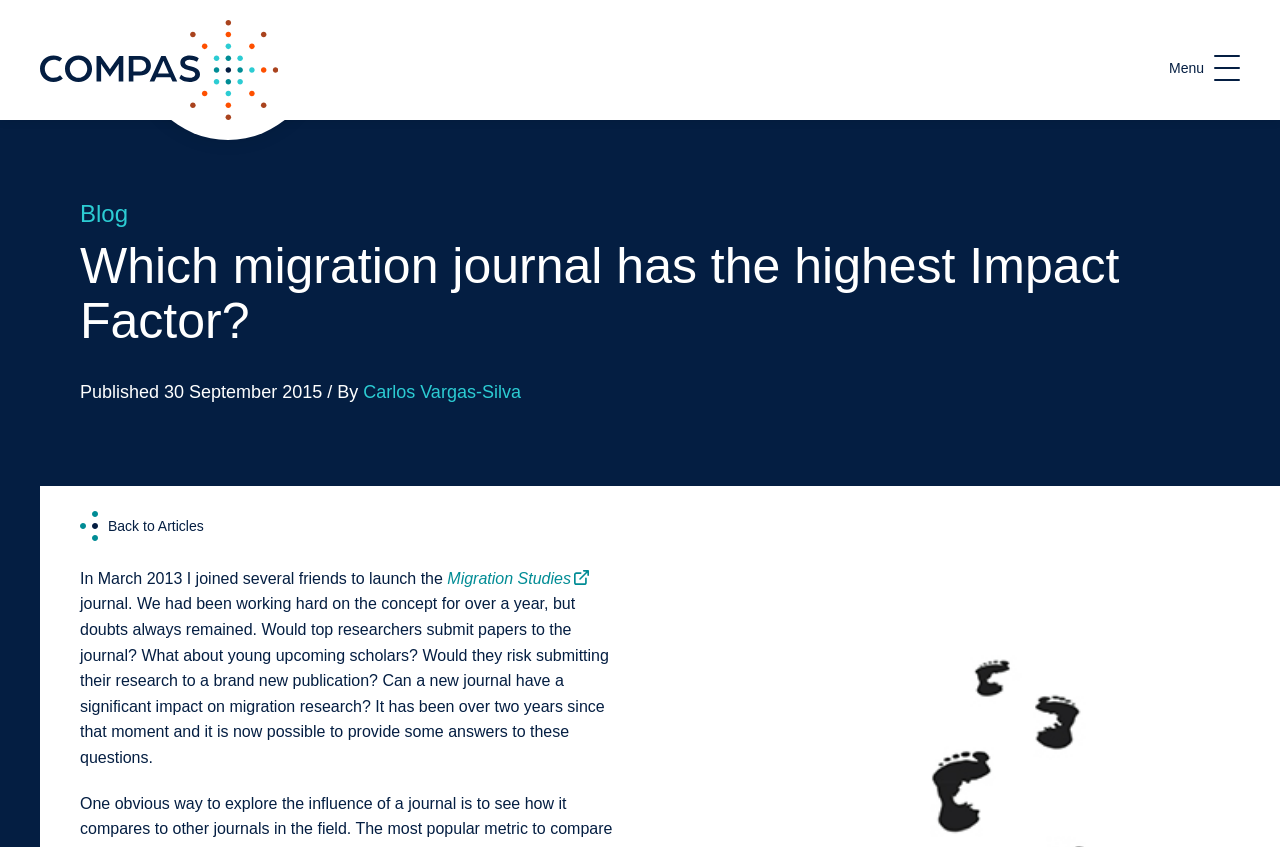What is the main title displayed on this webpage?

Which migration journal has the highest Impact Factor?